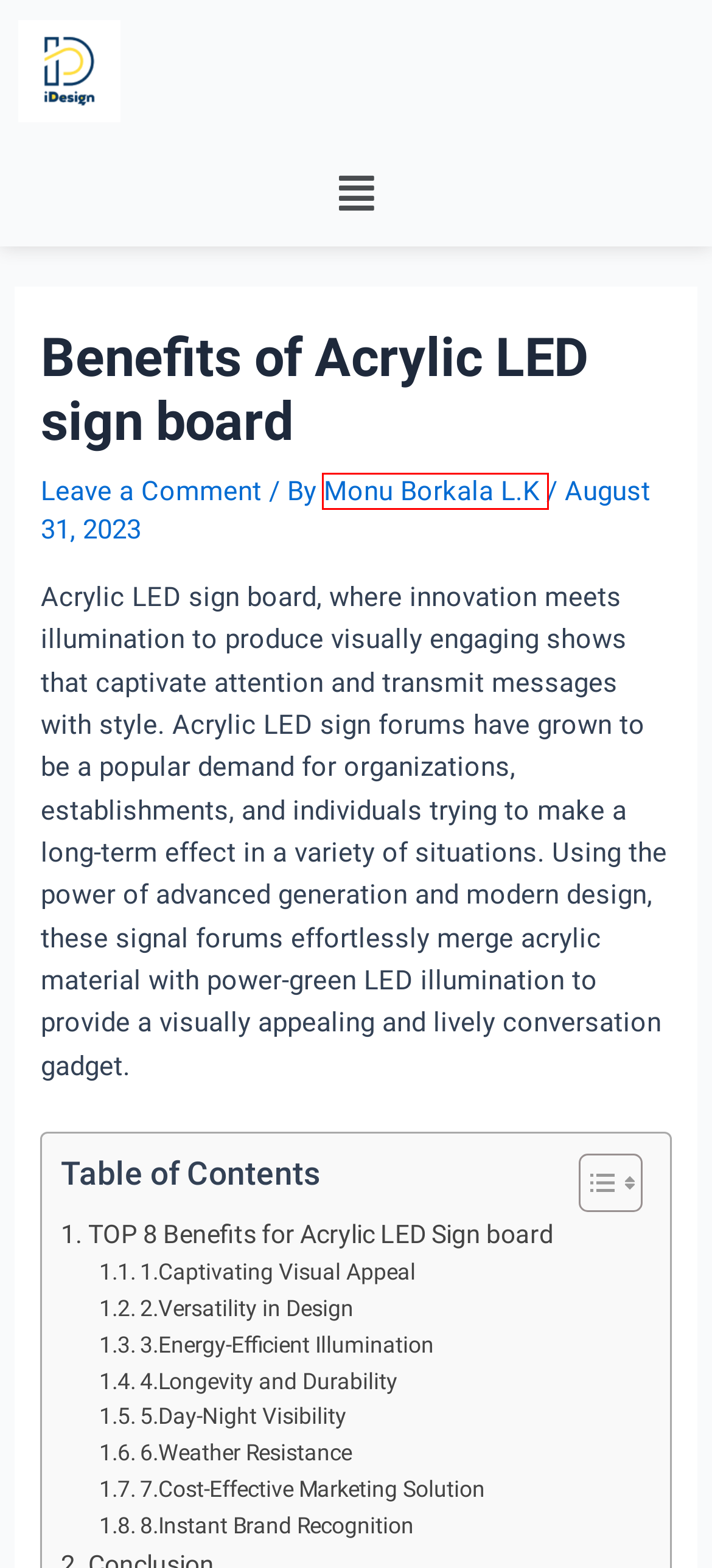You have a screenshot of a webpage with a red rectangle bounding box around a UI element. Choose the best description that matches the new page after clicking the element within the bounding box. The candidate descriptions are:
A. Acrylic Fabrication Archives - idesignads.ae/Blog
B. Monu Borkala L.K, Author at idesignads.ae/Blog
C. Graphics Archives - idesignads.ae/Blog
D. Signage / Signboard
E. Signage board Design services - iDesign
F. Acrylic Fabrication in Interior Design and Architecture | I Design
G. OneCity: Digital Marketing Agency In Bangalore
H. Detailed Responses to Your Dubai 3D LED Signage FAQs

B